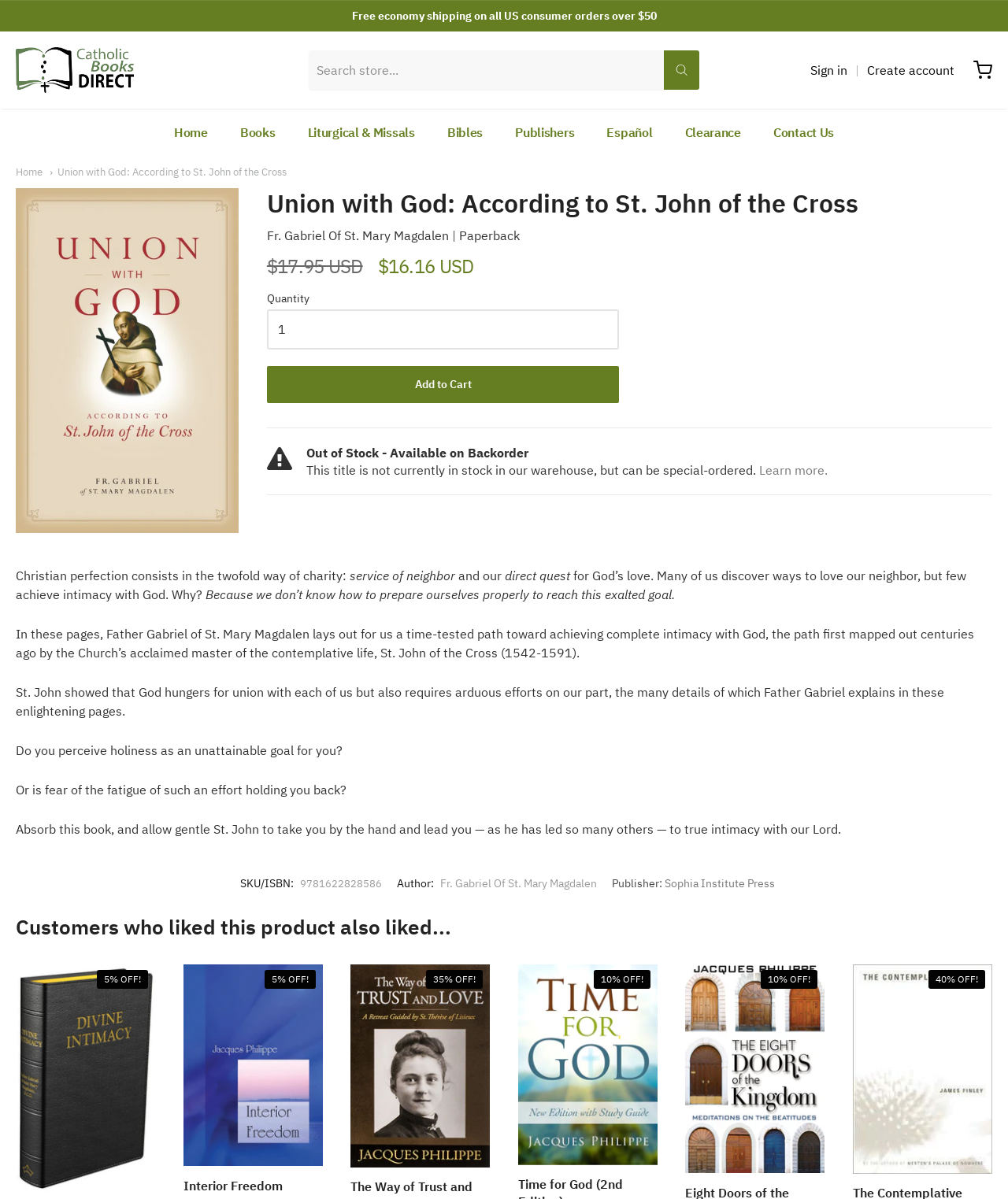Respond with a single word or phrase for the following question: 
How many related products are shown on this webpage?

5